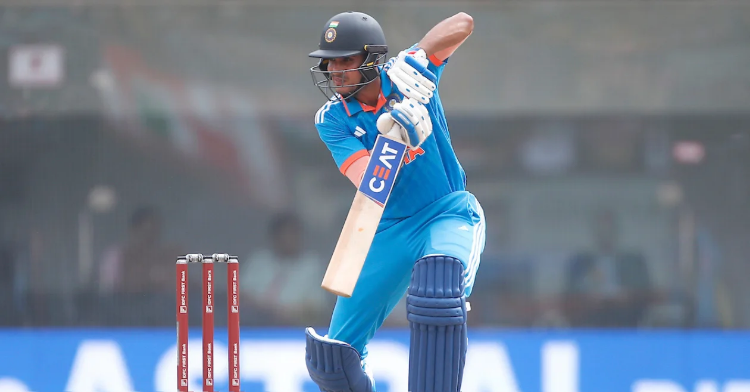Give a concise answer of one word or phrase to the question: 
What is the recent news about Shubman Gill?

hospitalization